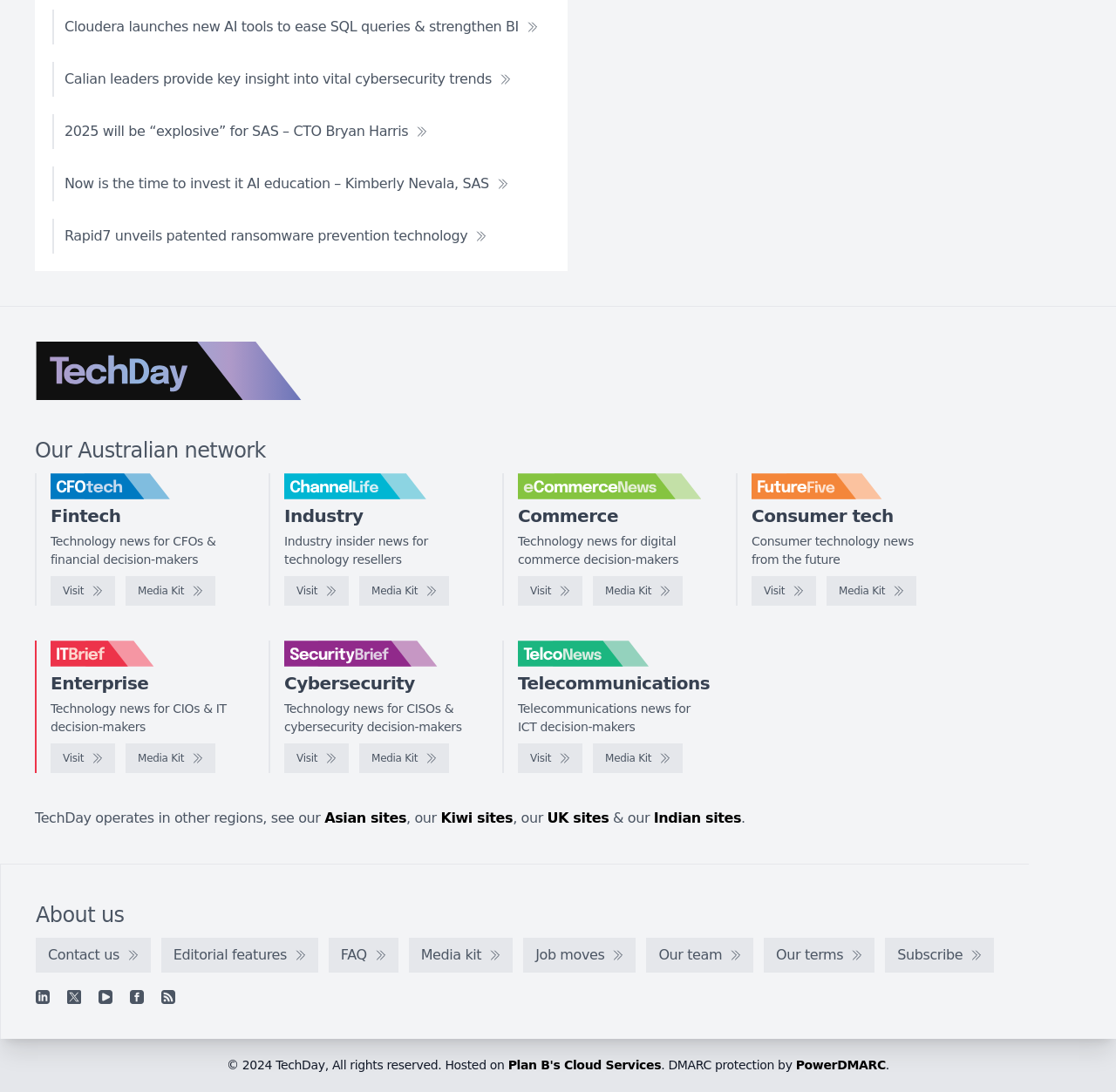Determine the bounding box coordinates of the section I need to click to execute the following instruction: "Click the 'Contact us' link". Provide the coordinates as four float numbers between 0 and 1, i.e., [left, top, right, bottom].

[0.032, 0.859, 0.135, 0.891]